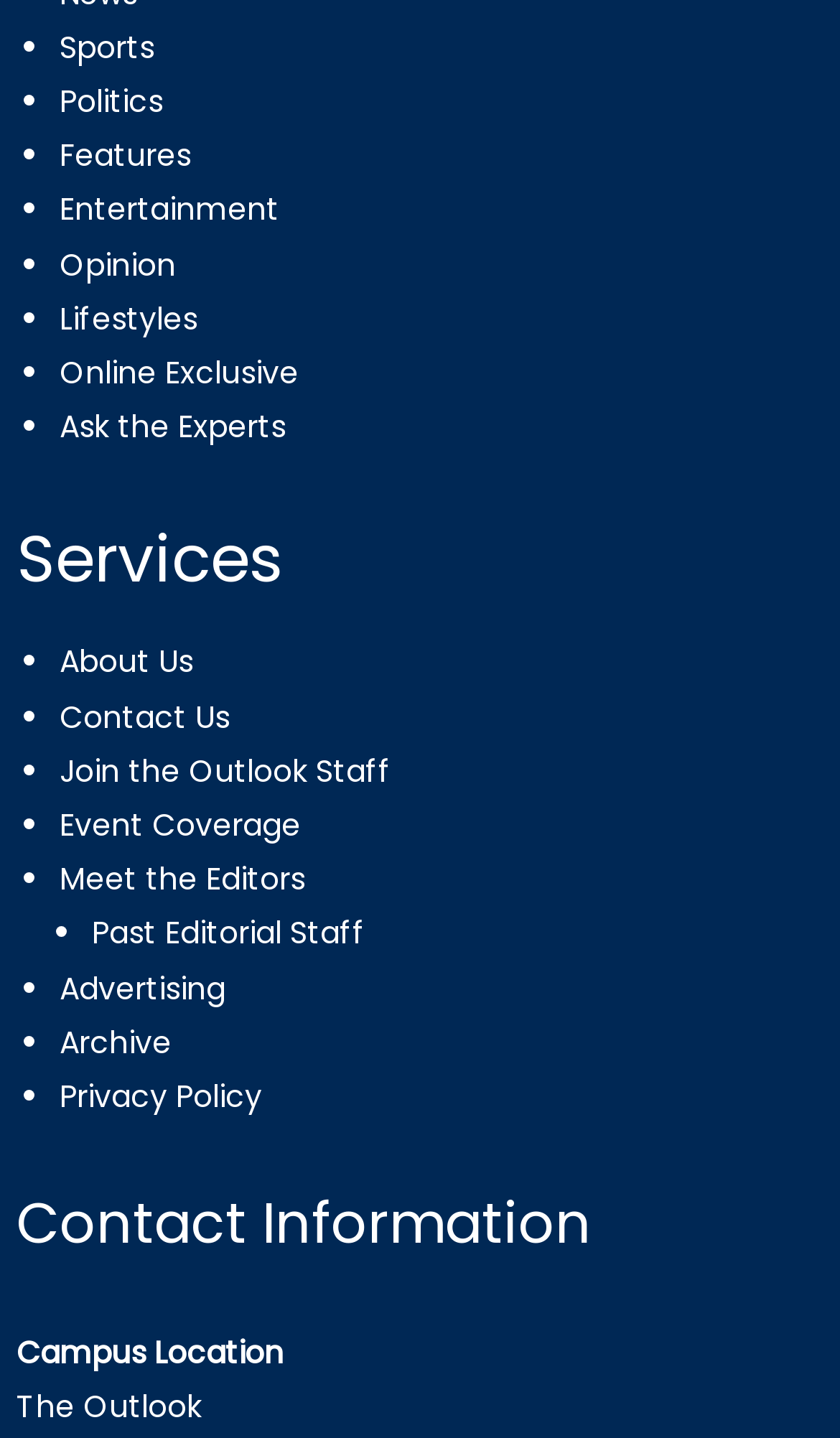Show the bounding box coordinates for the element that needs to be clicked to execute the following instruction: "View About Us". Provide the coordinates in the form of four float numbers between 0 and 1, i.e., [left, top, right, bottom].

[0.071, 0.445, 0.23, 0.475]